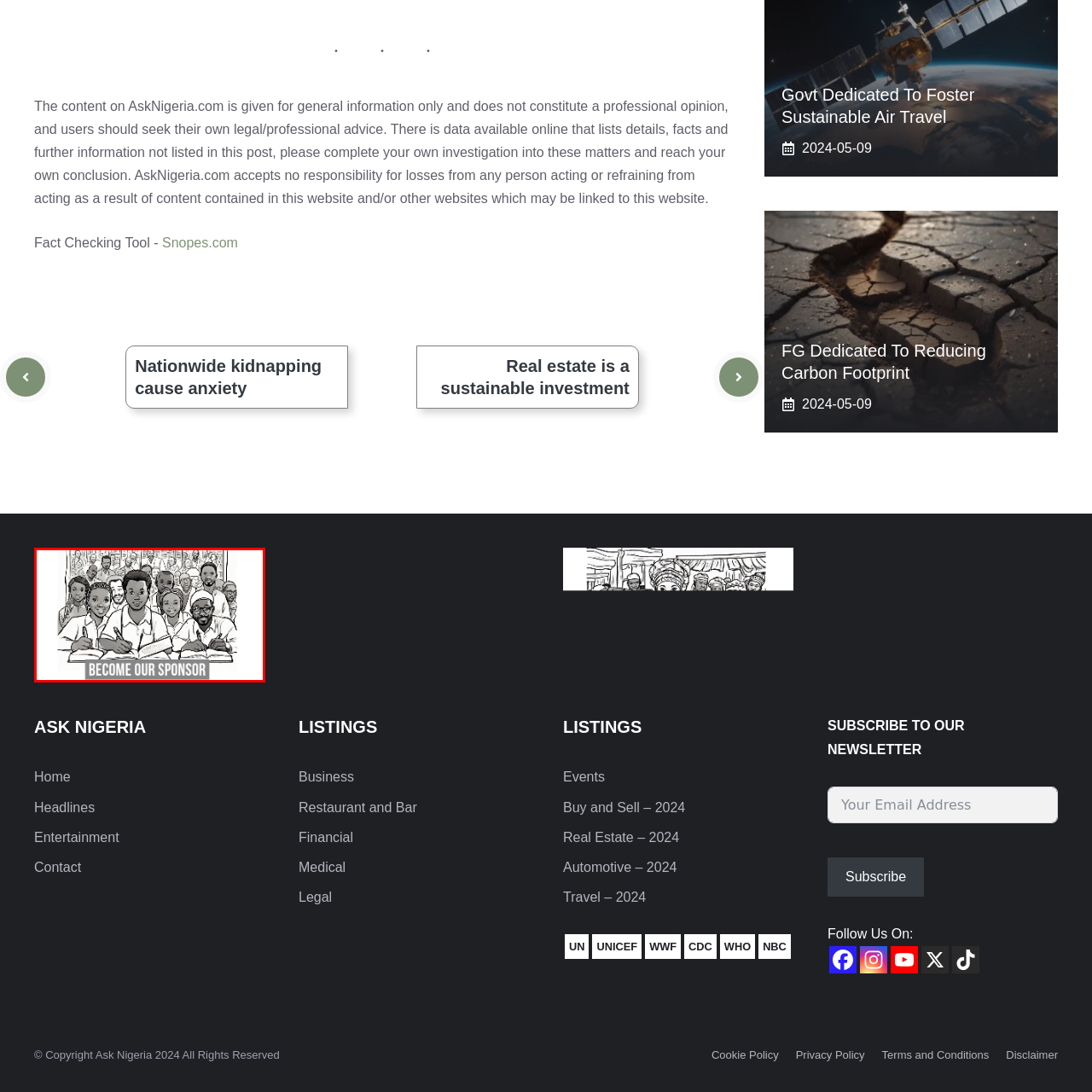What is the atmosphere in the background?
Examine the image that is surrounded by the red bounding box and answer the question with as much detail as possible using the image.

The background of the image features additional figures, creating a lively and energetic atmosphere, which can be described as bustling, filled with enthusiasm and motivation.